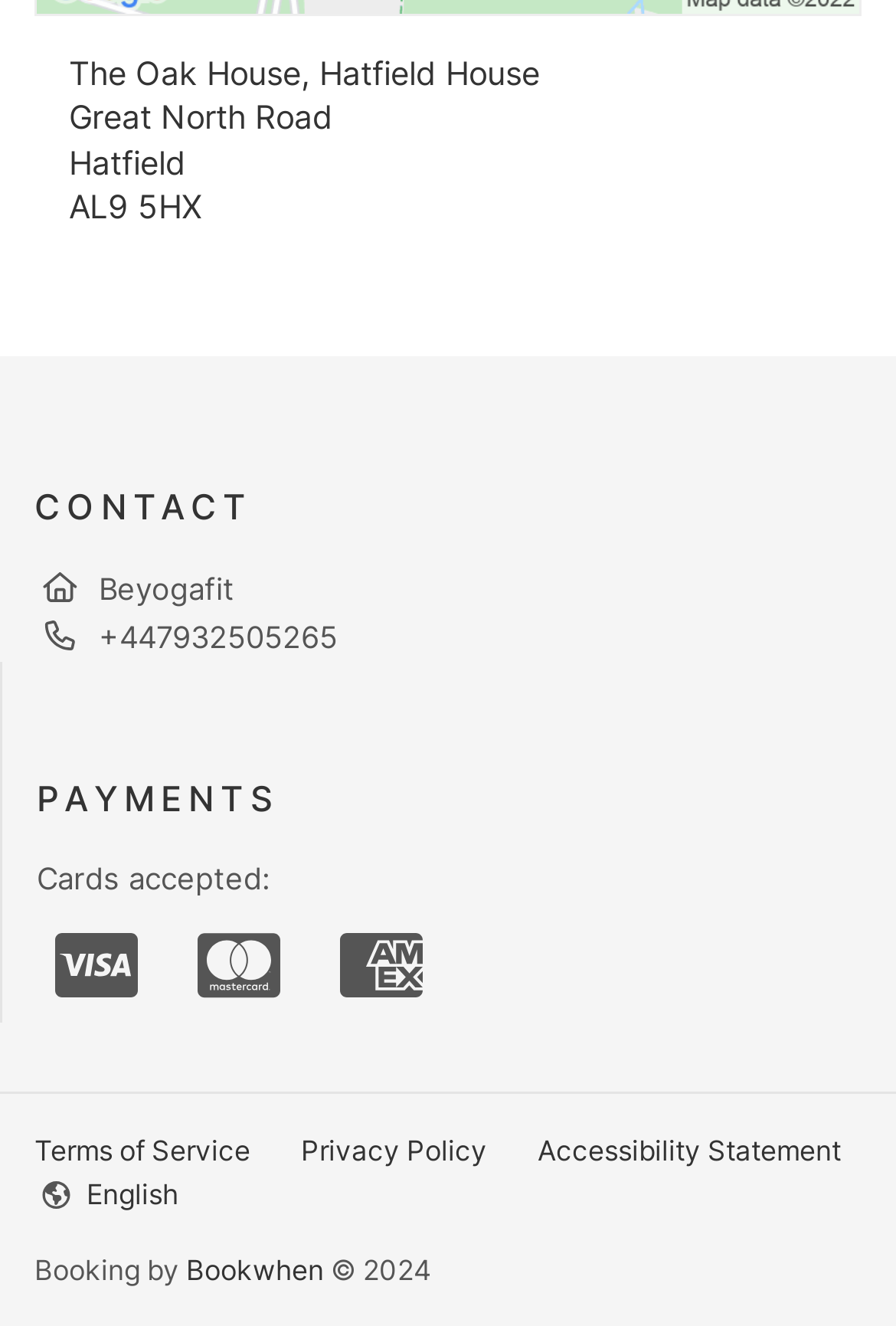What is the copyright year of the website?
From the screenshot, provide a brief answer in one word or phrase.

2024